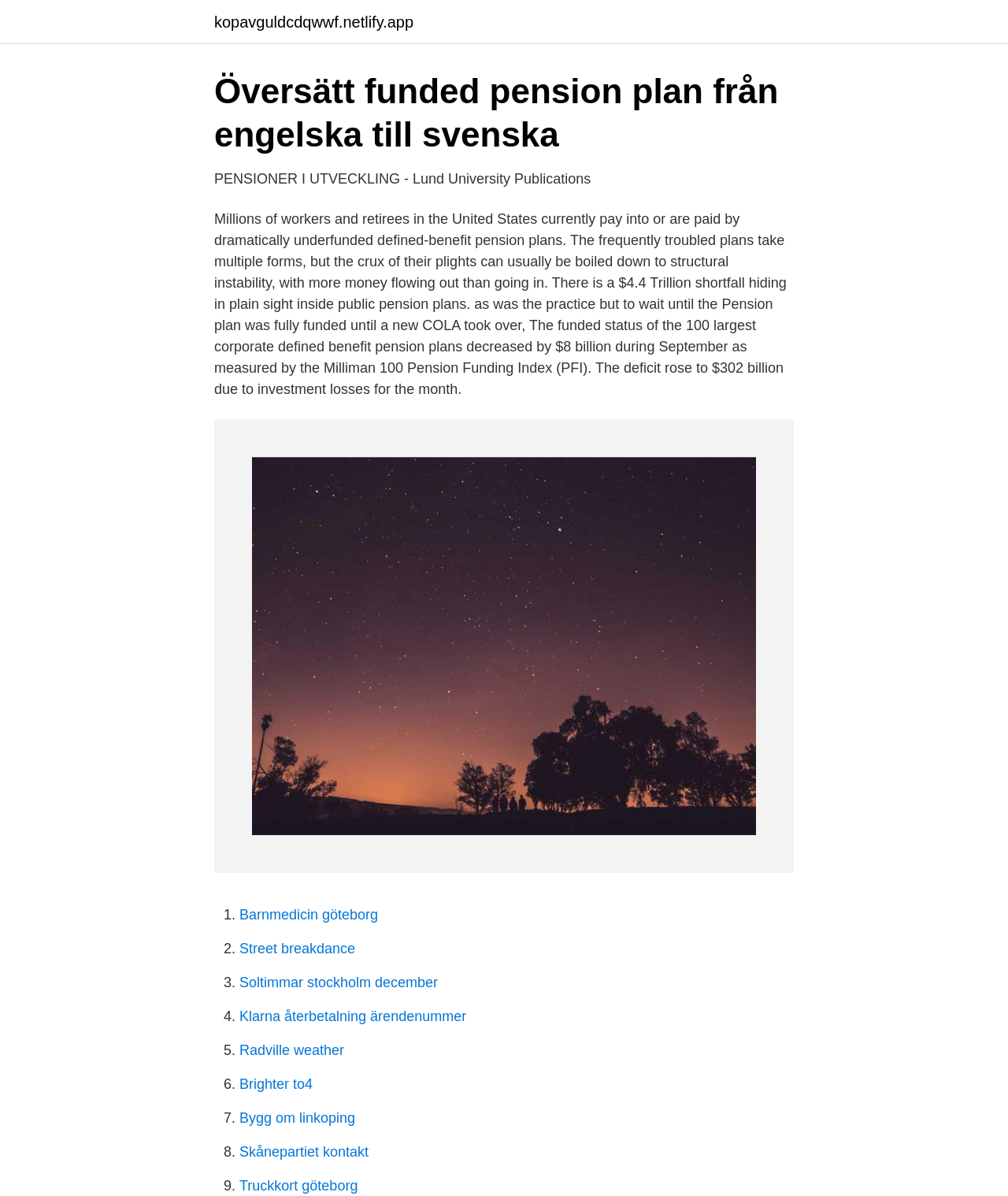Give a one-word or short phrase answer to this question: 
What is the estimated shortfall in public pension plans?

$4.4 Trillion